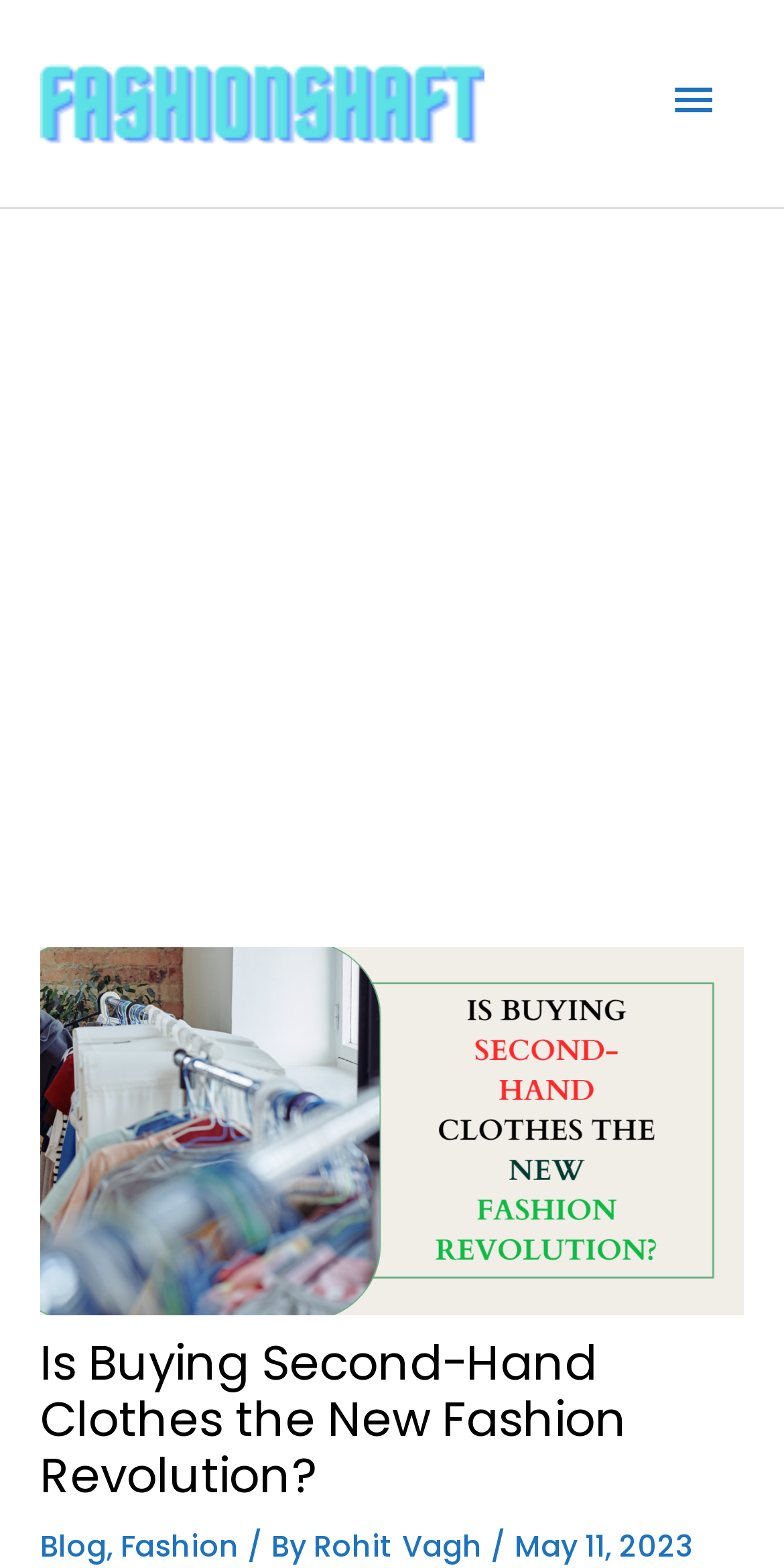Identify the bounding box coordinates for the UI element described as follows: Fashion. Use the format (top-left x, top-left y, bottom-right x, bottom-right y) and ensure all values are floating point numbers between 0 and 1.

[0.154, 0.973, 0.305, 0.999]